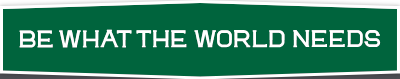Explain what the image portrays in a detailed manner.

The image features a prominent banner with the inspiring message "BE WHAT THE WORLD NEEDS," set against a vibrant green background. The bold white lettering emphasizes the call to action and encourages individuals to take initiative and contribute positively to society. This visual statement aligns with the overarching theme of the campaign for the University of Saskatchewan, promoting ambition, community engagement, and social responsibility.